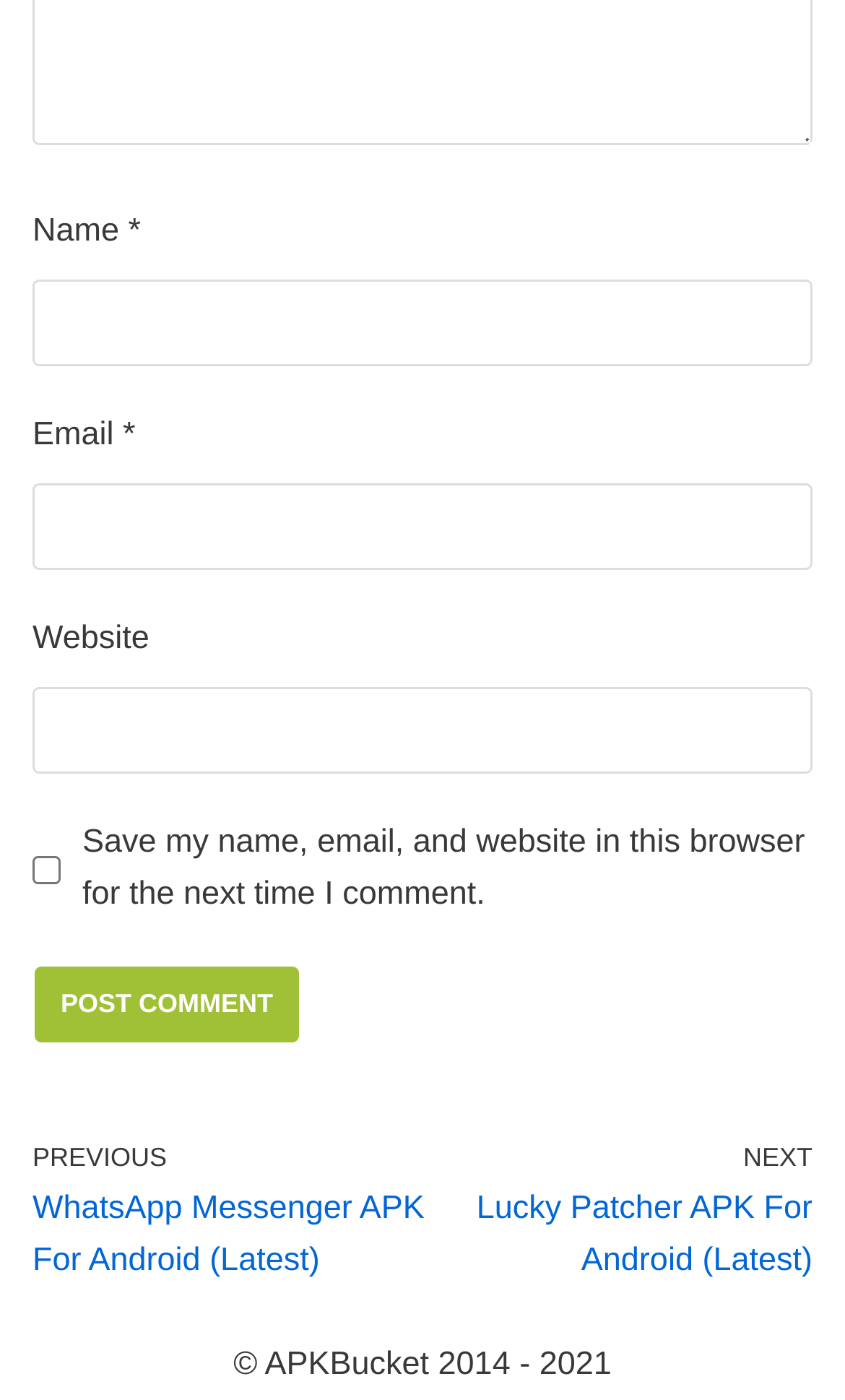Please identify the bounding box coordinates of the element I should click to complete this instruction: 'Input your email'. The coordinates should be given as four float numbers between 0 and 1, like this: [left, top, right, bottom].

[0.038, 0.345, 0.962, 0.407]